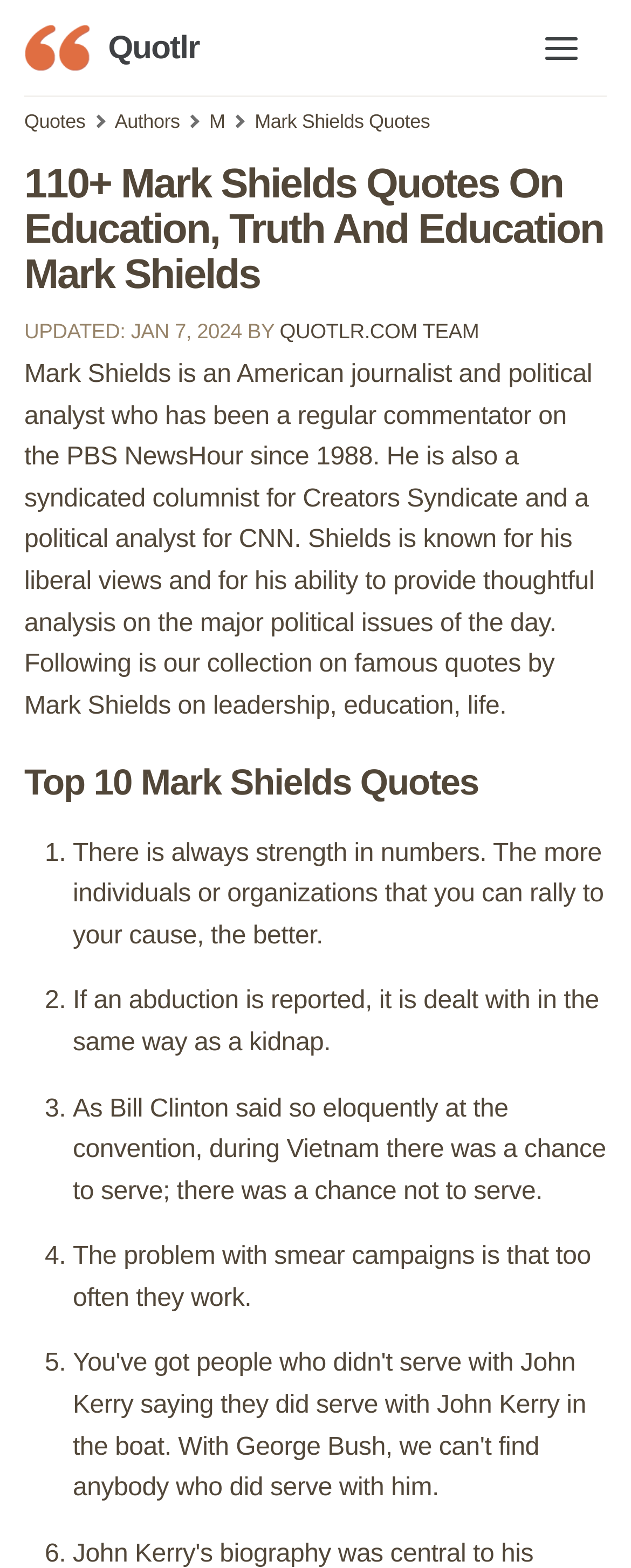What is the text of the webpage's headline?

110+ Mark Shields Quotes On Education, Truth And Education Mark Shields